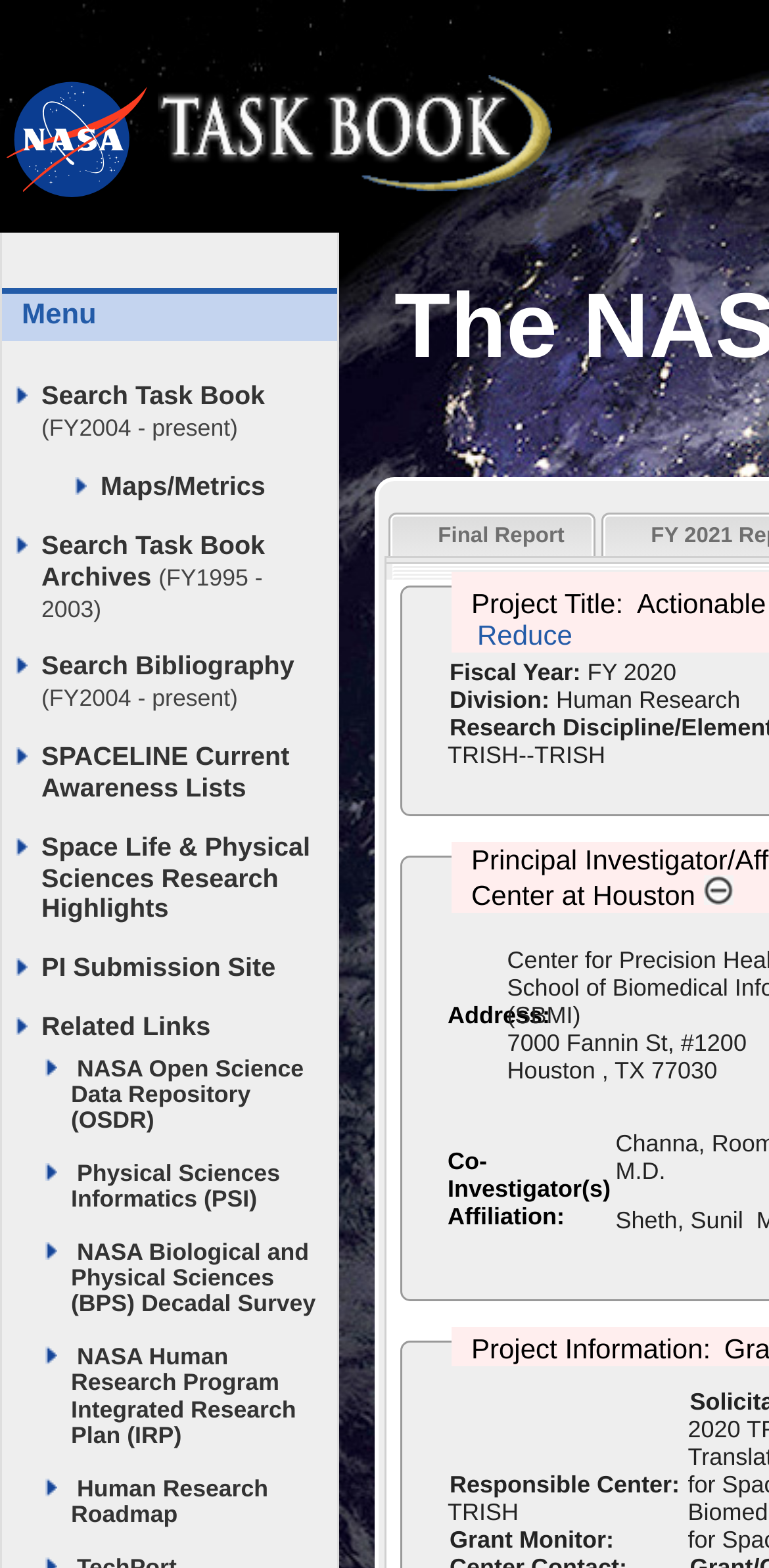Provide the bounding box coordinates for the specified HTML element described in this description: "Physical Sciences Informatics (PSI)". The coordinates should be four float numbers ranging from 0 to 1, in the format [left, top, right, bottom].

[0.092, 0.739, 0.364, 0.773]